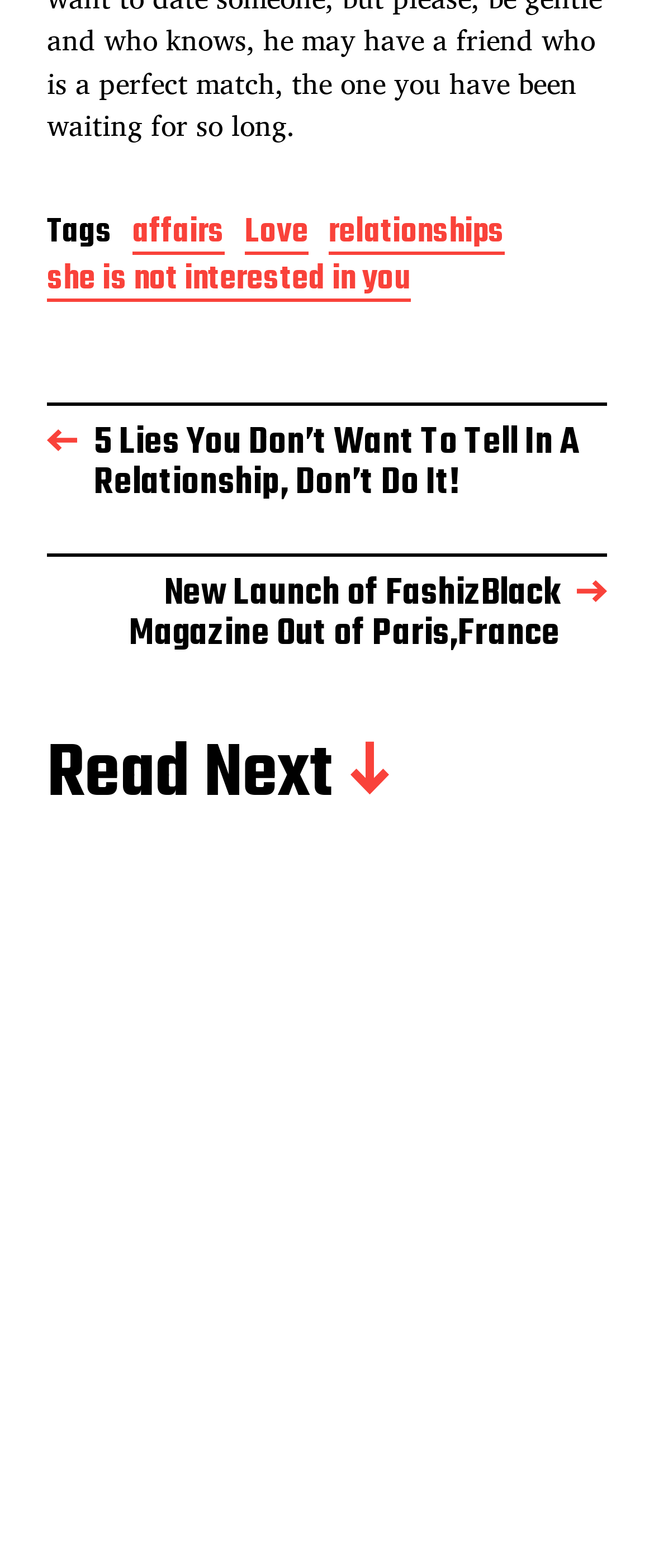Locate the coordinates of the bounding box for the clickable region that fulfills this instruction: "View the 'Hublot Singapore Pop-Up Store' article".

[0.072, 0.893, 0.783, 0.974]